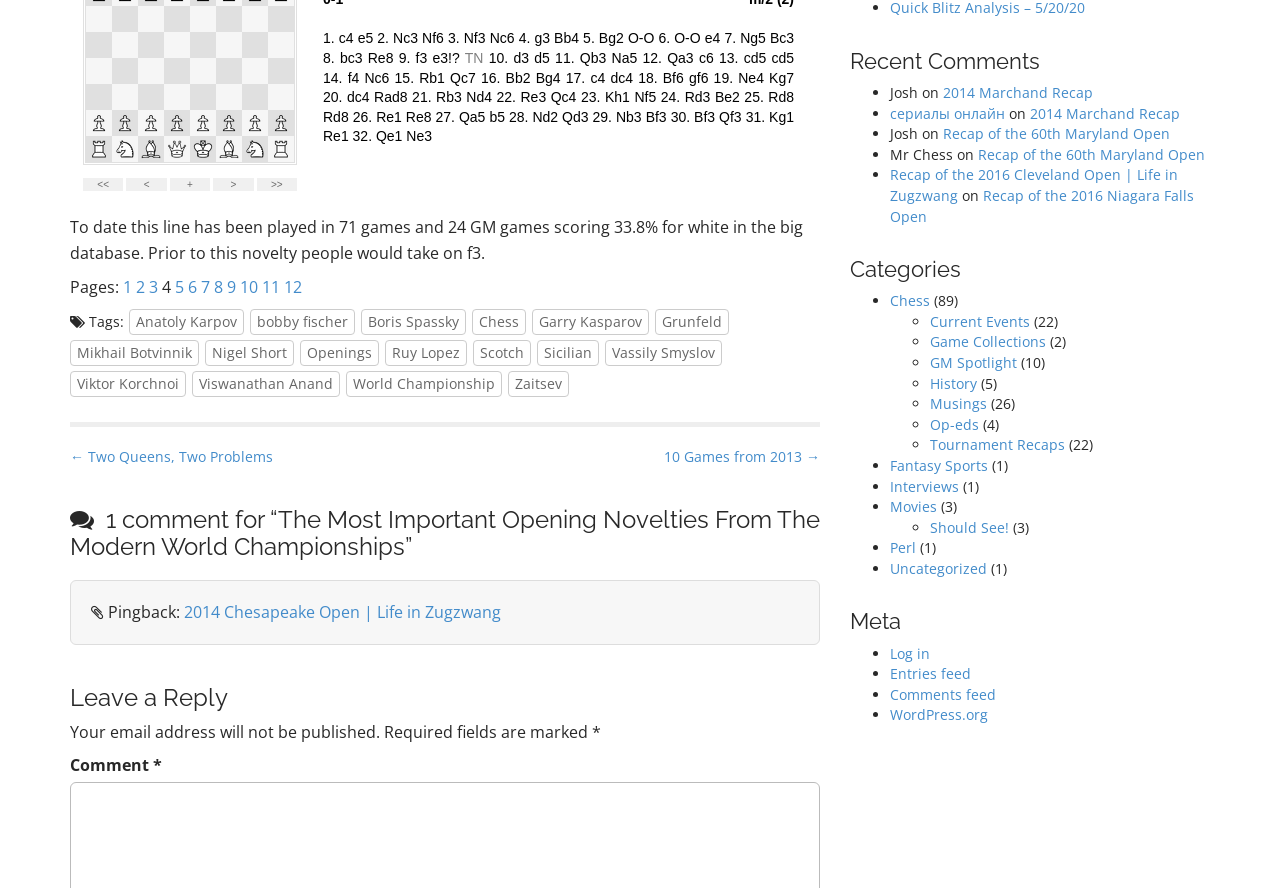Please examine the image and provide a detailed answer to the question: What is the topic of this webpage?

Based on the content of the webpage, including the text 'To date this line has been played in 71 games and 24 GM games scoring 33.8% for white in the big database.' and the links to chess-related topics, it is clear that the topic of this webpage is chess.